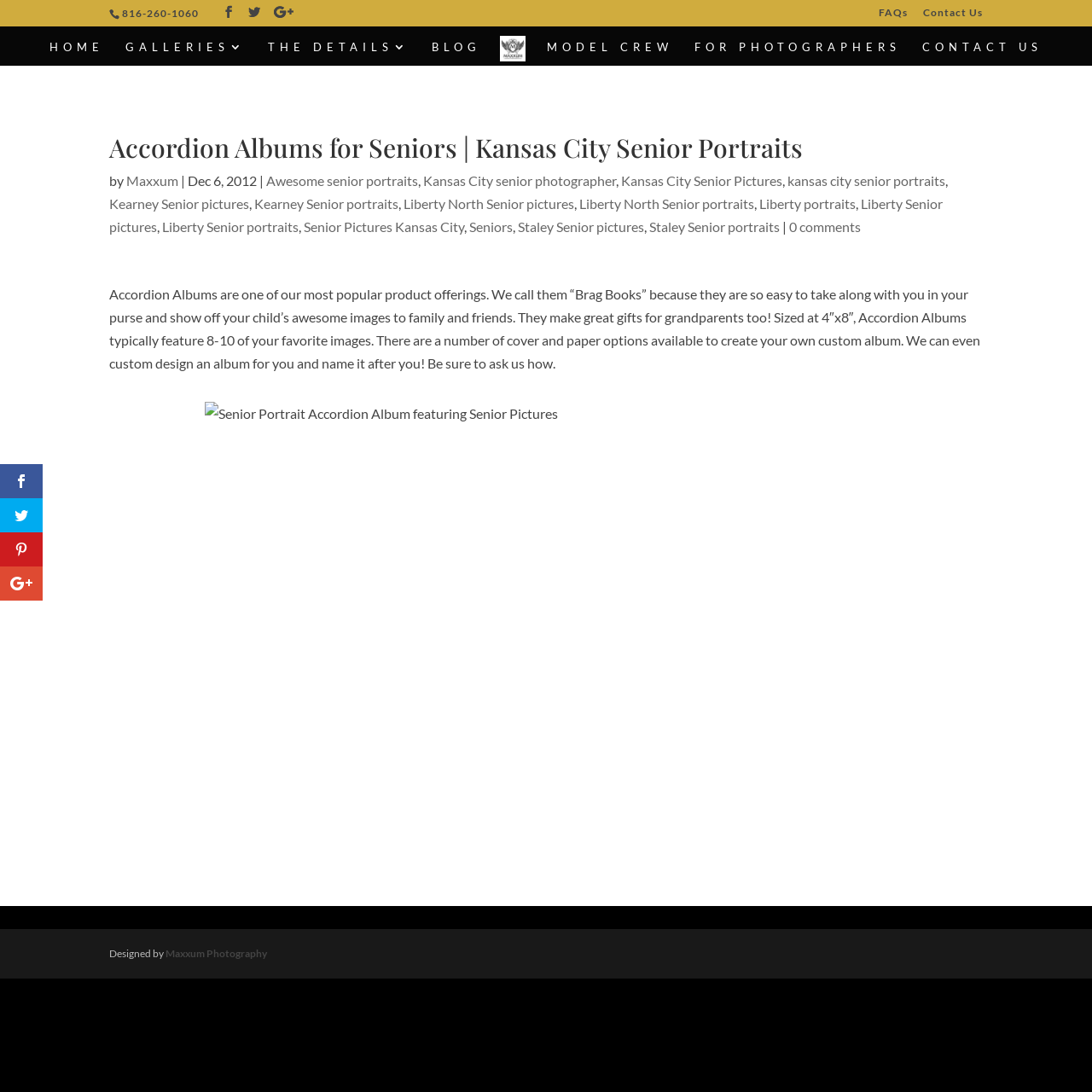Please identify the bounding box coordinates of the area that needs to be clicked to fulfill the following instruction: "Check Facebook."

[0.147, 0.392, 0.199, 0.406]